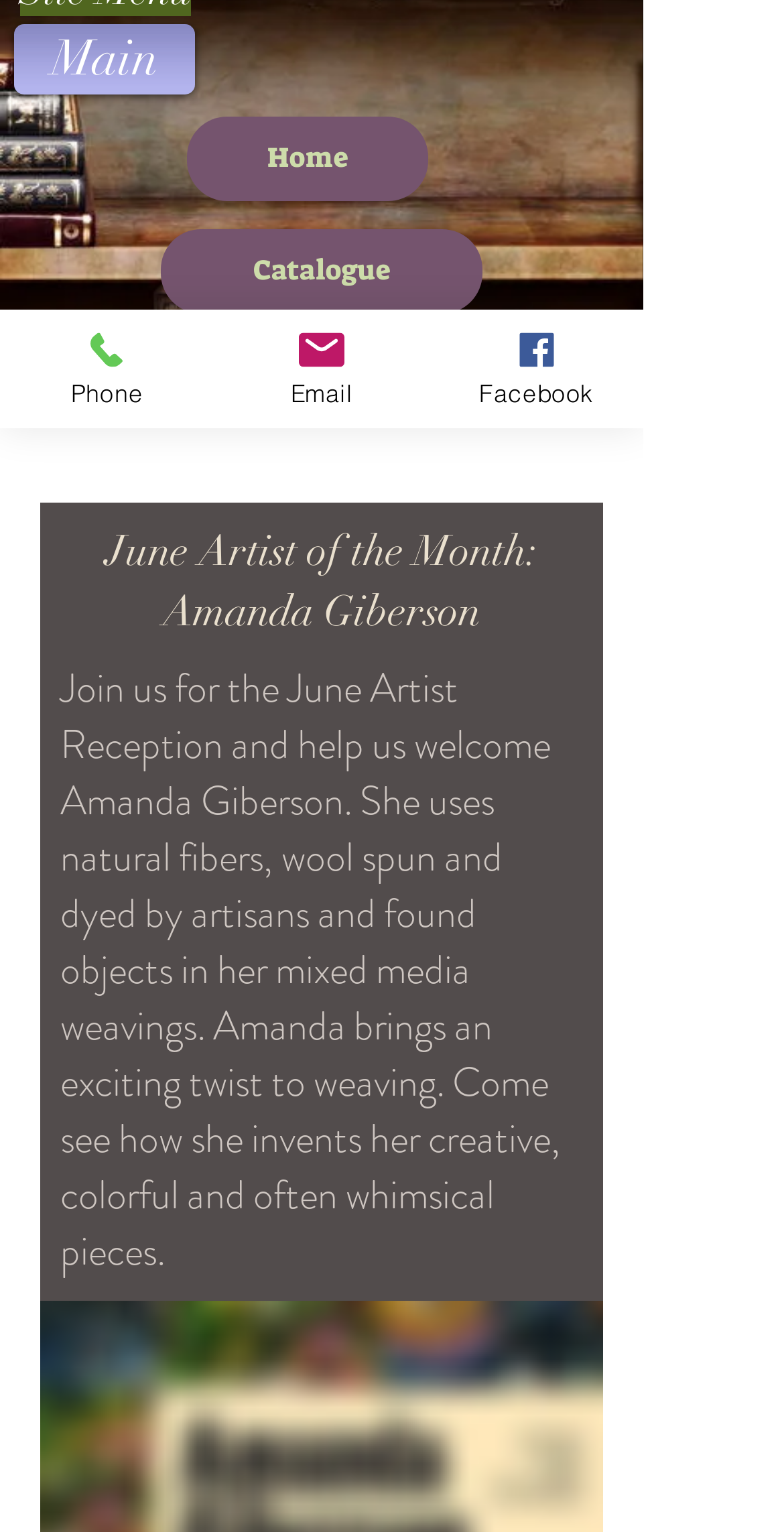Determine the bounding box coordinates for the UI element matching this description: "Catalogue".

[0.205, 0.15, 0.615, 0.205]